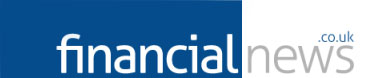Paint a vivid picture with your description of the image.

The image features the logo of "Financial News," prominently displaying the word "financial" in bold white letters against a deep blue background, accompanied by the word "news" in a lighter grey font. This logo effectively conveys the theme of finance and current events and represents the source of industry-related news and updates. The inclusion of ".co.uk" suggests that it pertains to a UK-based financial news platform, which may cover a range of topics relevant to UK markets, businesses, and financial innovations.